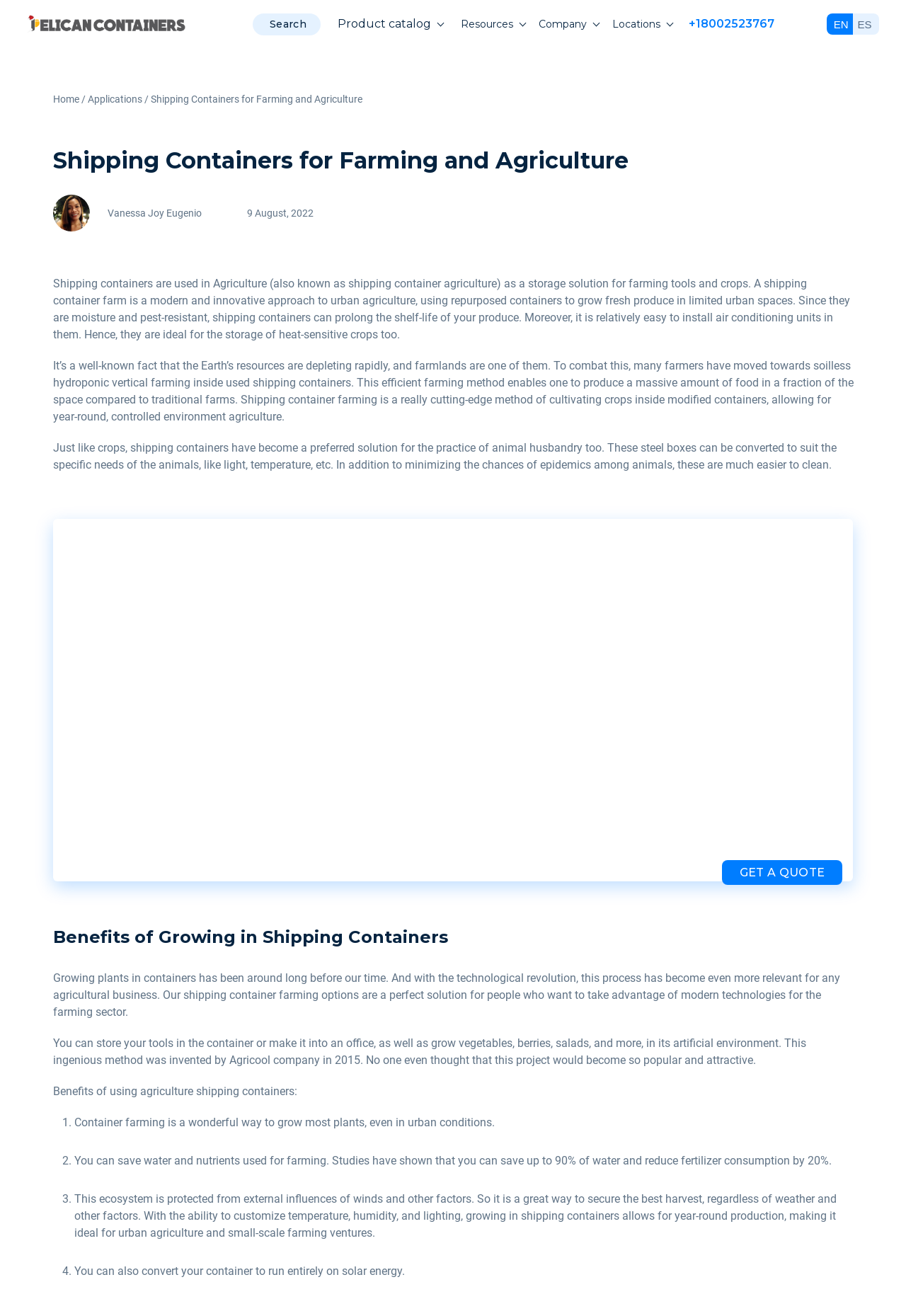What can be converted to run on solar energy?
Based on the image content, provide your answer in one word or a short phrase.

Shipping containers